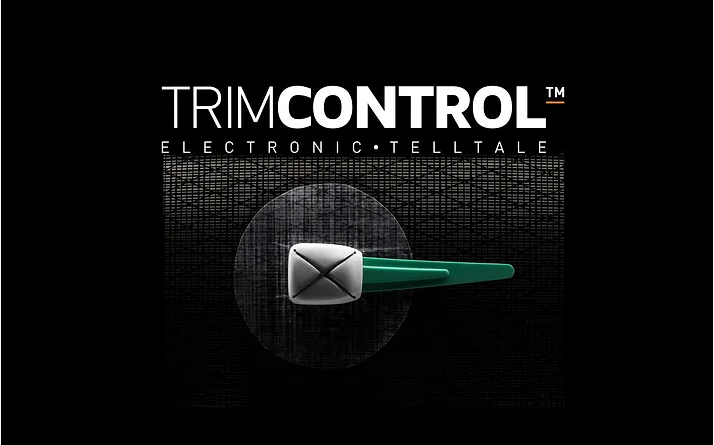What is the purpose of the TRIMCONTROL™ system?
Please give a well-detailed answer to the question.

According to the caption, the TRIMCONTROL™ system is designed to provide real-time analysis of sail performance, assisting sailors in optimizing their boats both in racing scenarios and everyday sailing conditions.